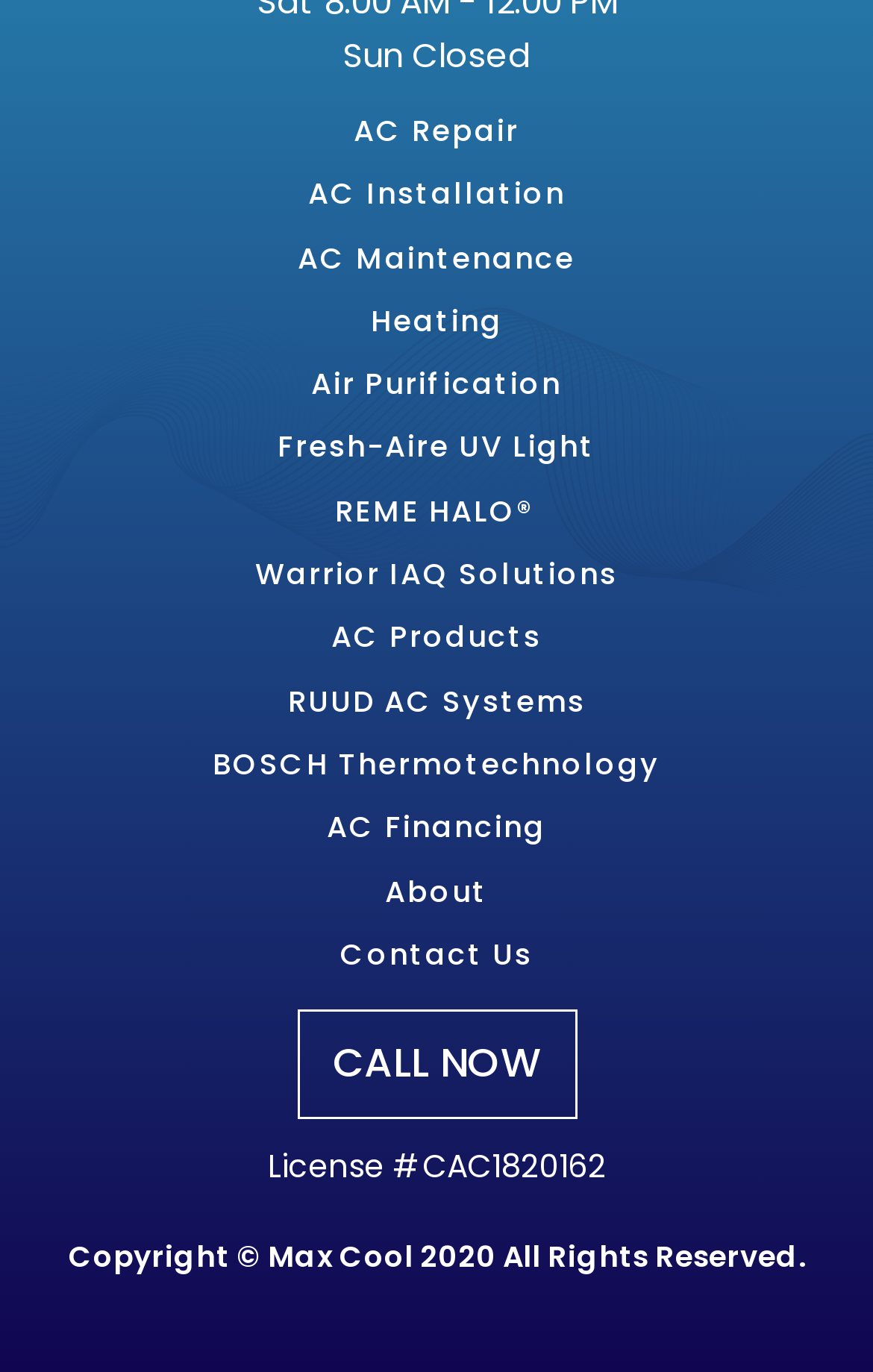Indicate the bounding box coordinates of the element that must be clicked to execute the instruction: "View AC Products". The coordinates should be given as four float numbers between 0 and 1, i.e., [left, top, right, bottom].

[0.379, 0.454, 0.621, 0.477]